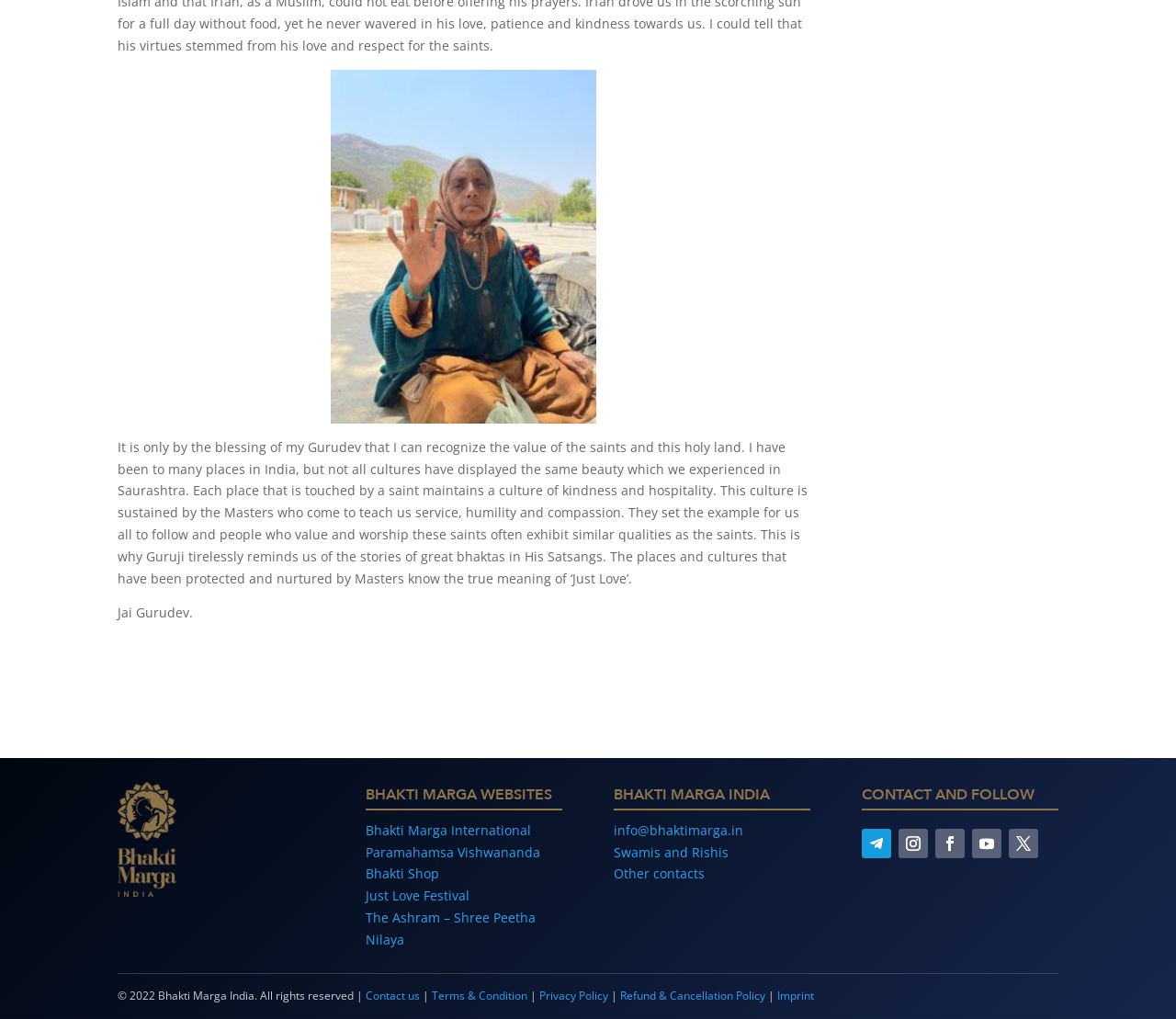Please identify the bounding box coordinates of the element's region that needs to be clicked to fulfill the following instruction: "Visit the Just Love Festival website". The bounding box coordinates should consist of four float numbers between 0 and 1, i.e., [left, top, right, bottom].

[0.311, 0.87, 0.399, 0.887]